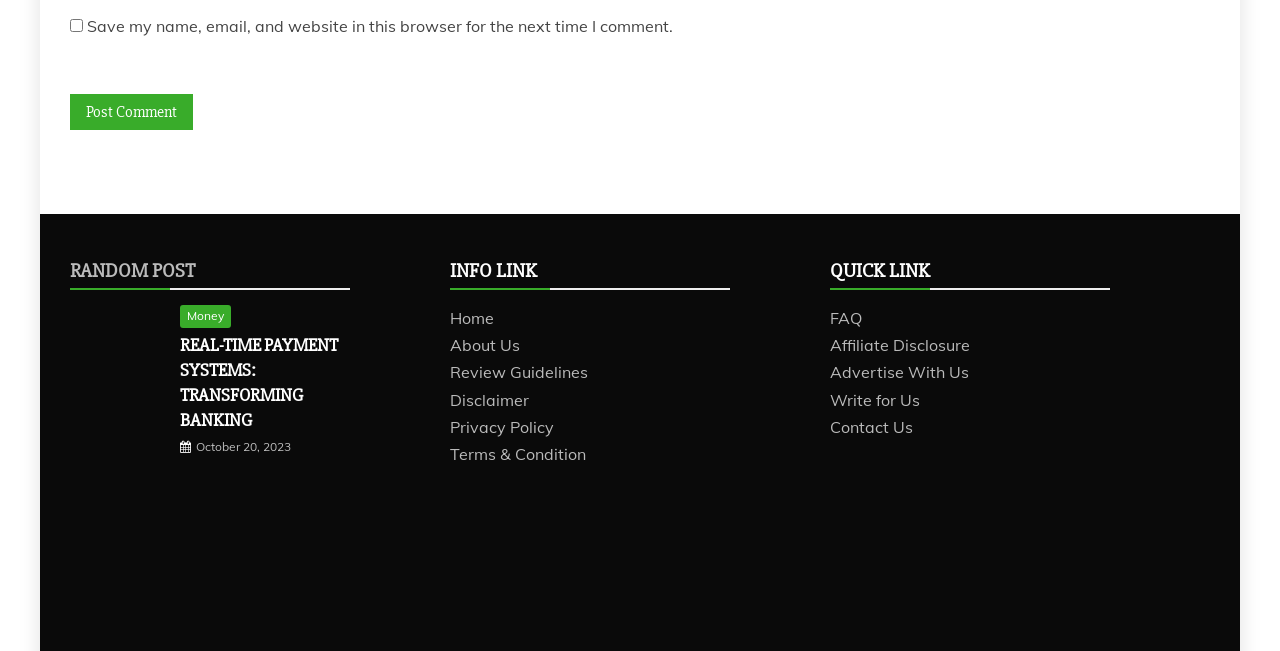Identify the bounding box coordinates for the UI element described as: "Contact Us".

[0.648, 0.64, 0.713, 0.671]